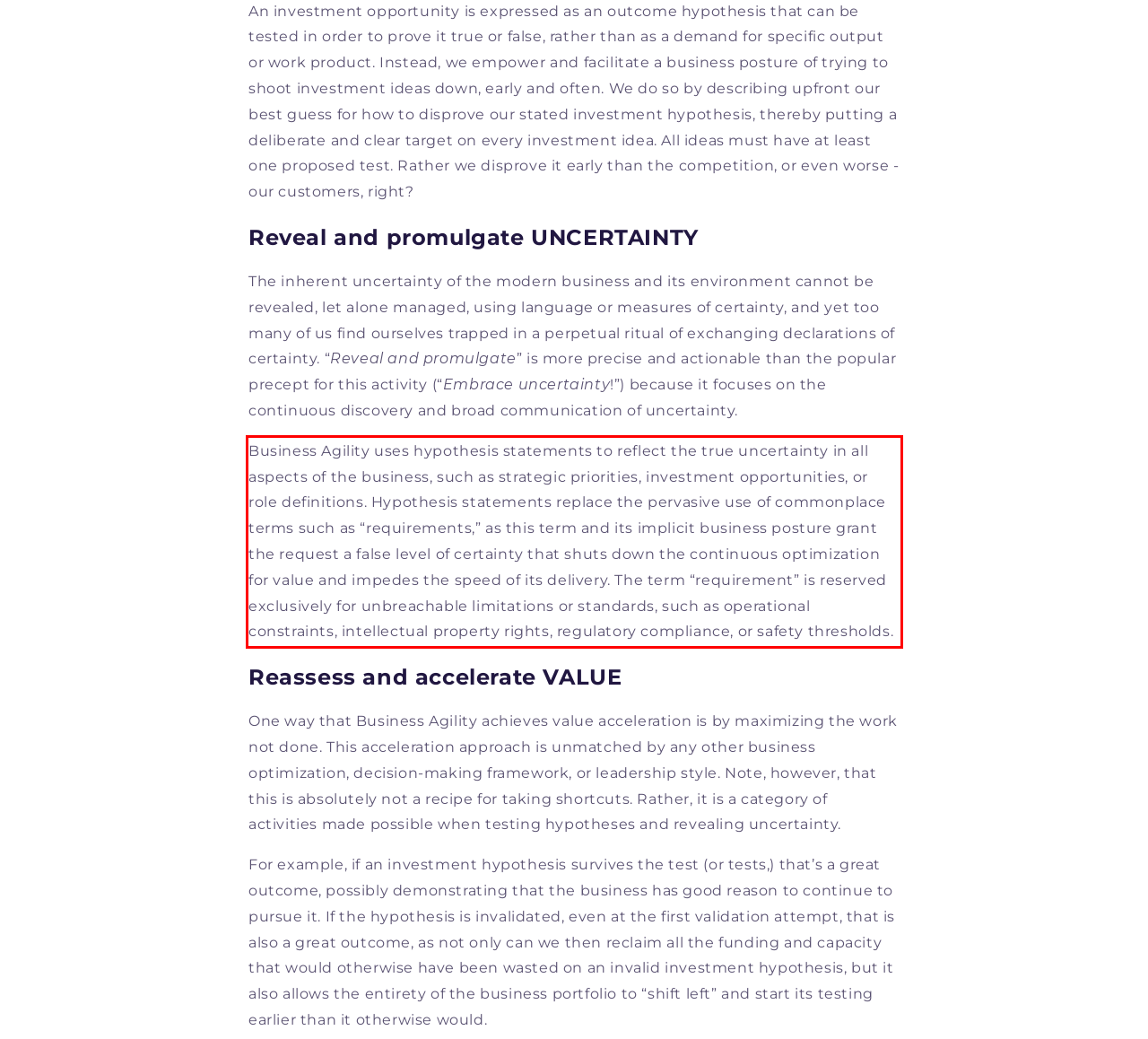Please analyze the screenshot of a webpage and extract the text content within the red bounding box using OCR.

Business Agility uses hypothesis statements to reflect the true uncertainty in all aspects of the business, such as strategic priorities, investment opportunities, or role definitions. Hypothesis statements replace the pervasive use of commonplace terms such as “requirements,” as this term and its implicit business posture grant the request a false level of certainty that shuts down the continuous optimization for value and impedes the speed of its delivery. The term “requirement” is reserved exclusively for unbreachable limitations or standards, such as operational constraints, intellectual property rights, regulatory compliance, or safety thresholds.